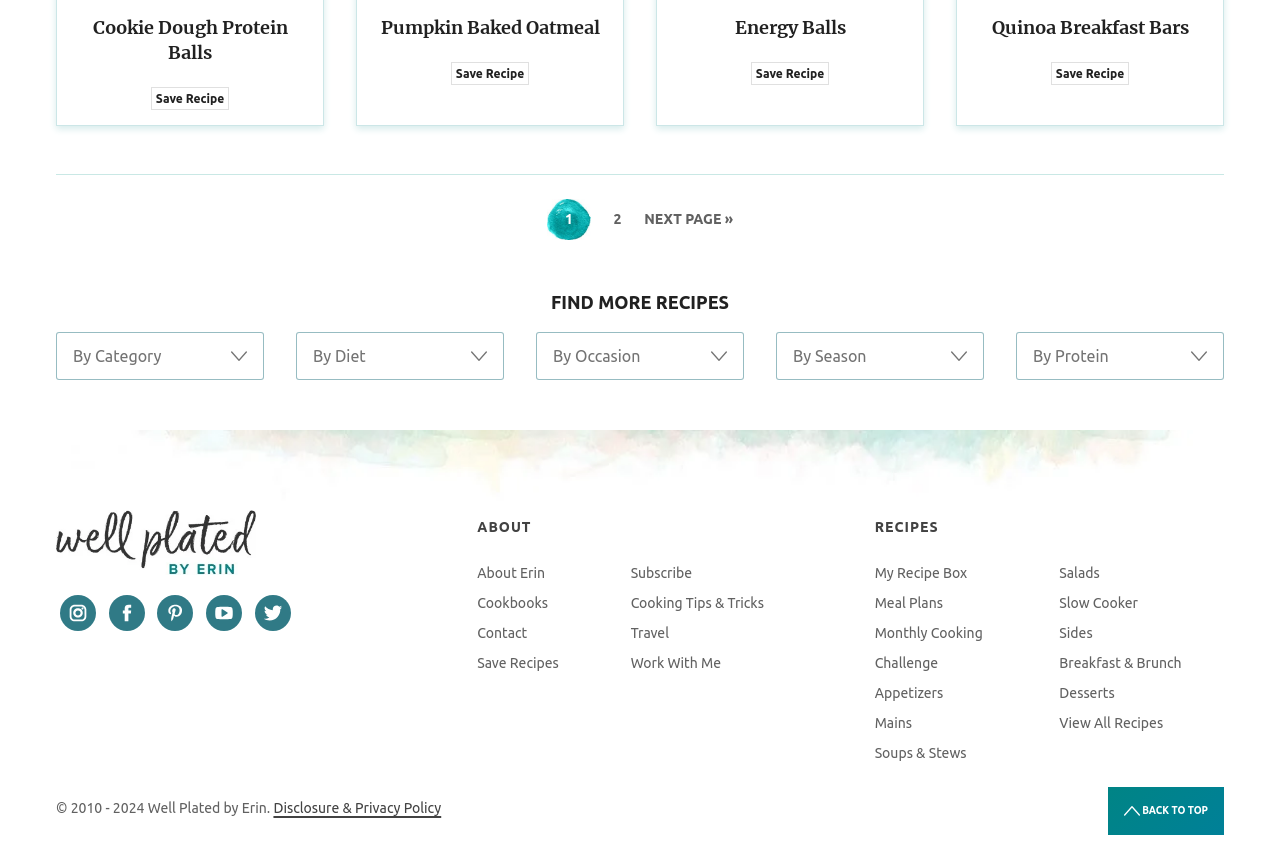Pinpoint the bounding box coordinates of the clickable element to carry out the following instruction: "View all recipes."

[0.828, 0.825, 0.909, 0.843]